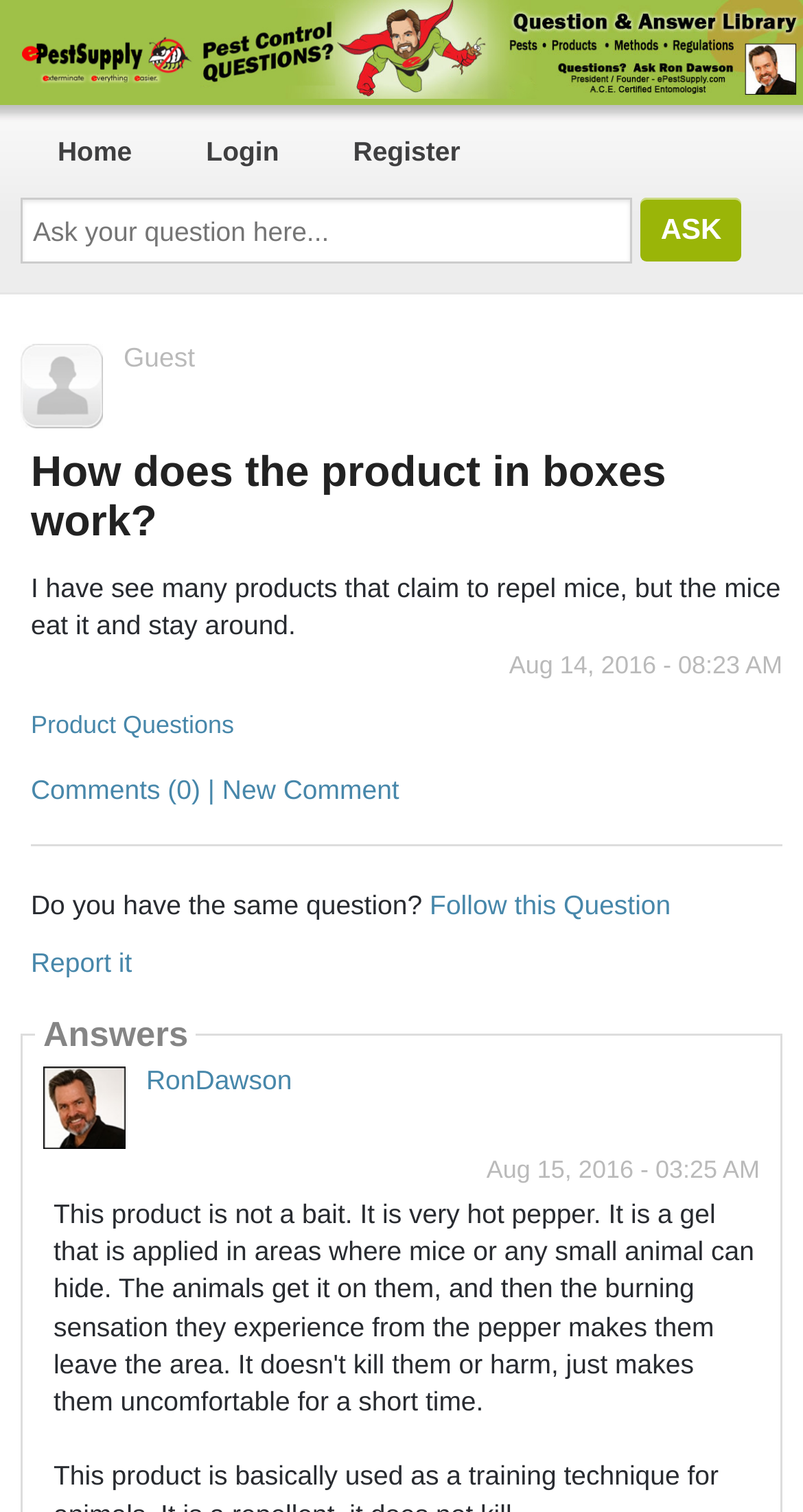Determine the bounding box coordinates of the area to click in order to meet this instruction: "View 'Product Questions'".

[0.038, 0.47, 0.292, 0.489]